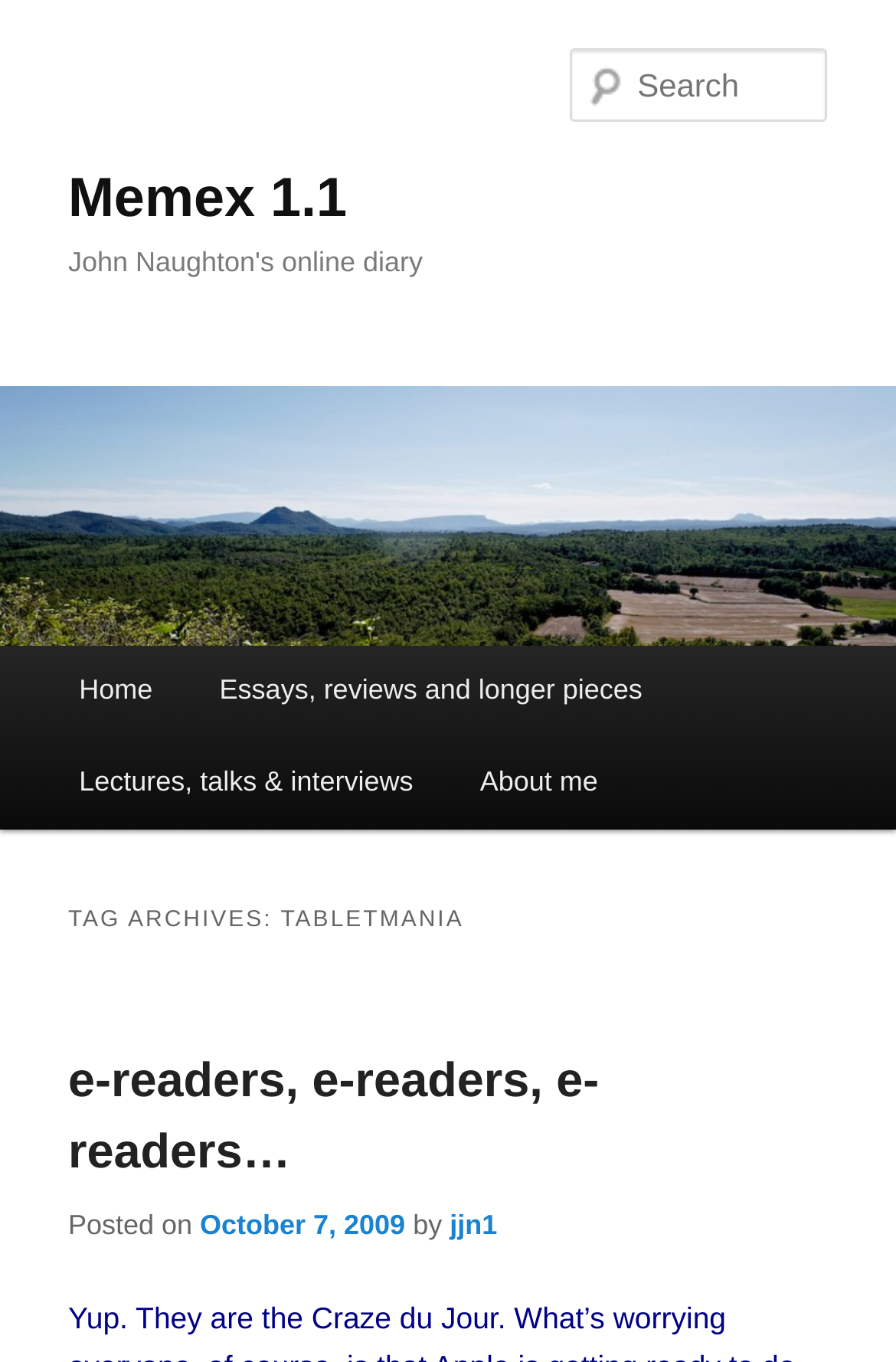What is the purpose of the textbox?
Provide a well-explained and detailed answer to the question.

I found a textbox element with the label 'Search', which suggests that it is used for searching the website.